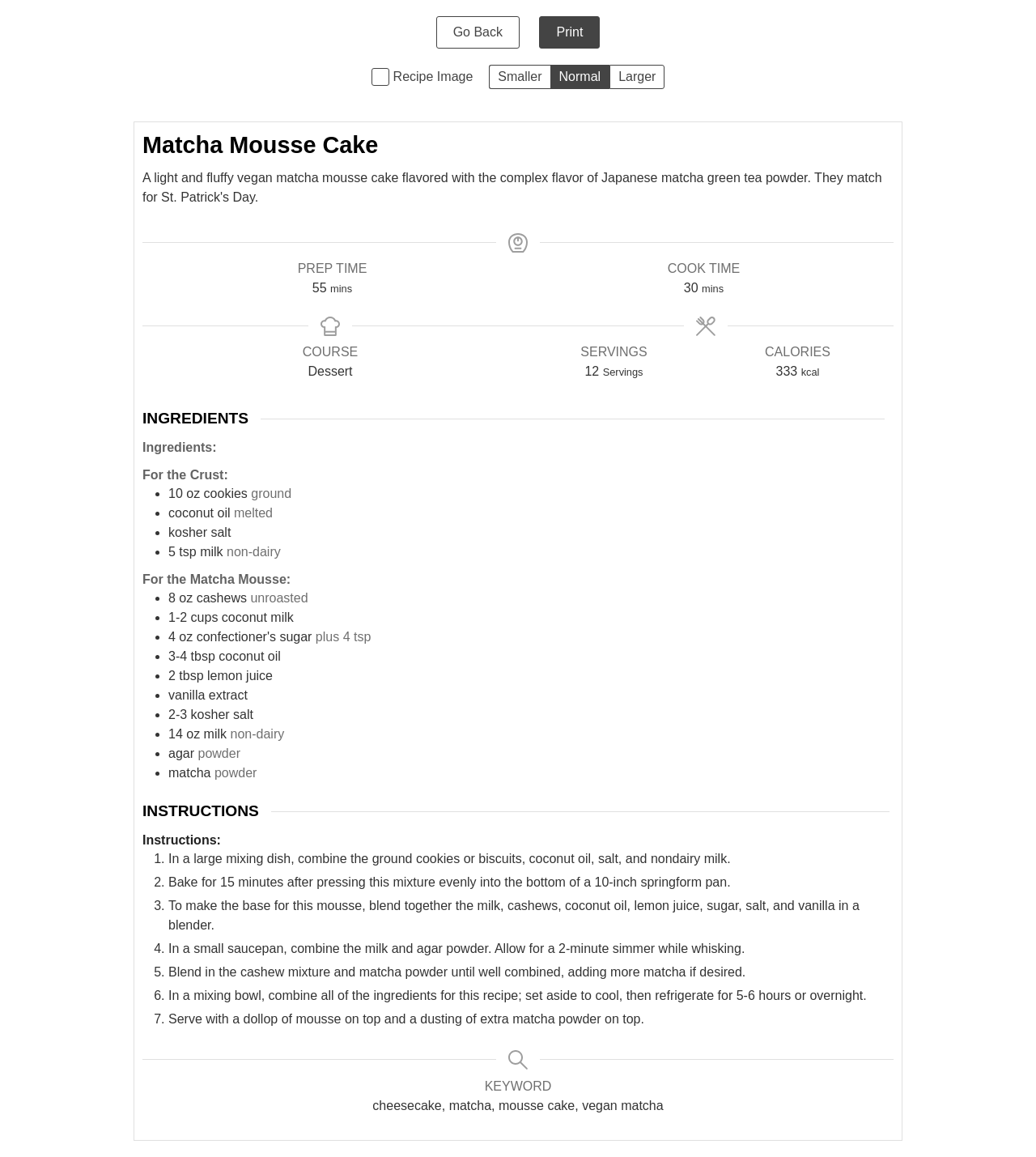Given the following UI element description: "Home", find the bounding box coordinates in the webpage screenshot.

None